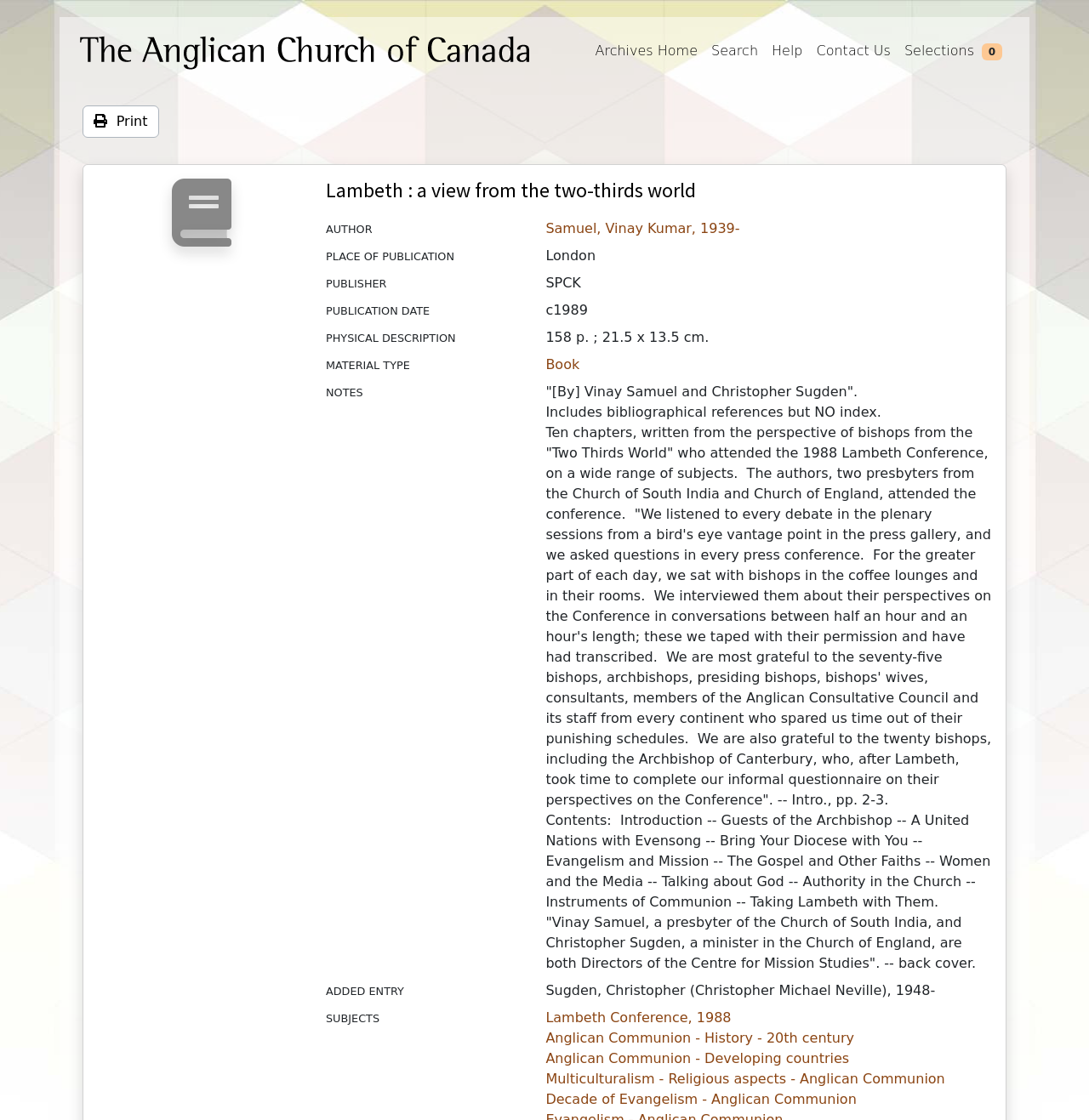Please specify the bounding box coordinates of the clickable region to carry out the following instruction: "Click the 'Search' link". The coordinates should be four float numbers between 0 and 1, in the format [left, top, right, bottom].

[0.647, 0.03, 0.702, 0.061]